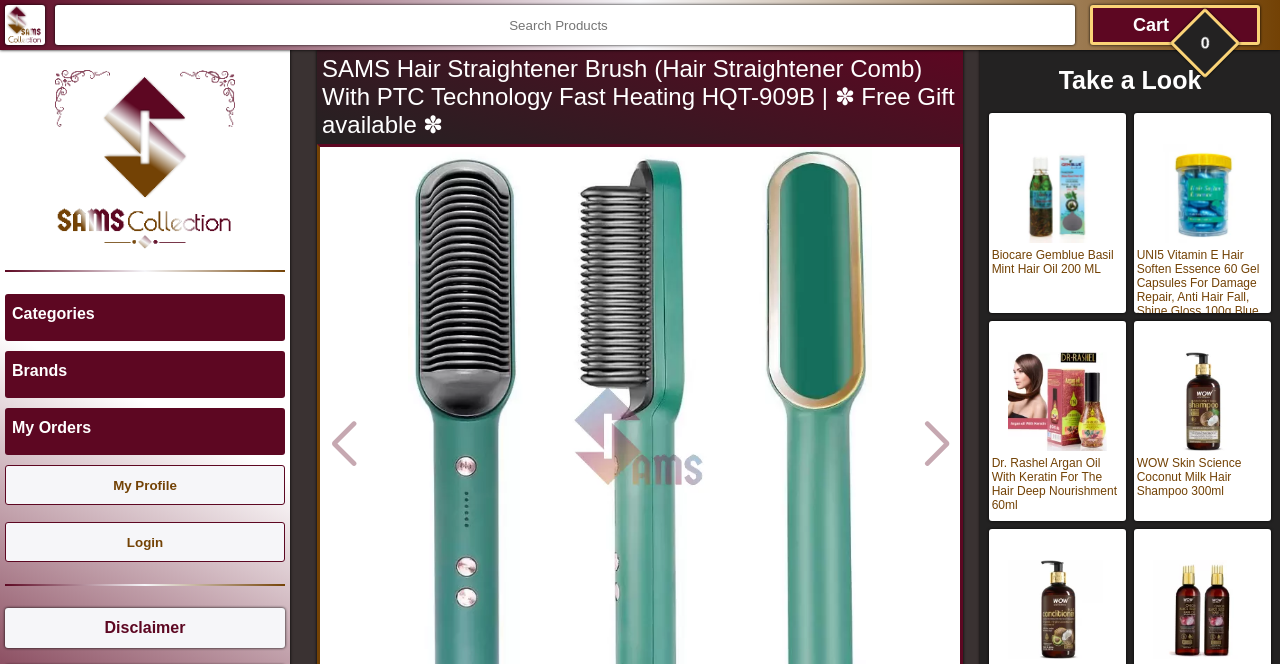Please locate the bounding box coordinates of the element that should be clicked to achieve the given instruction: "Search for products".

[0.043, 0.008, 0.84, 0.068]